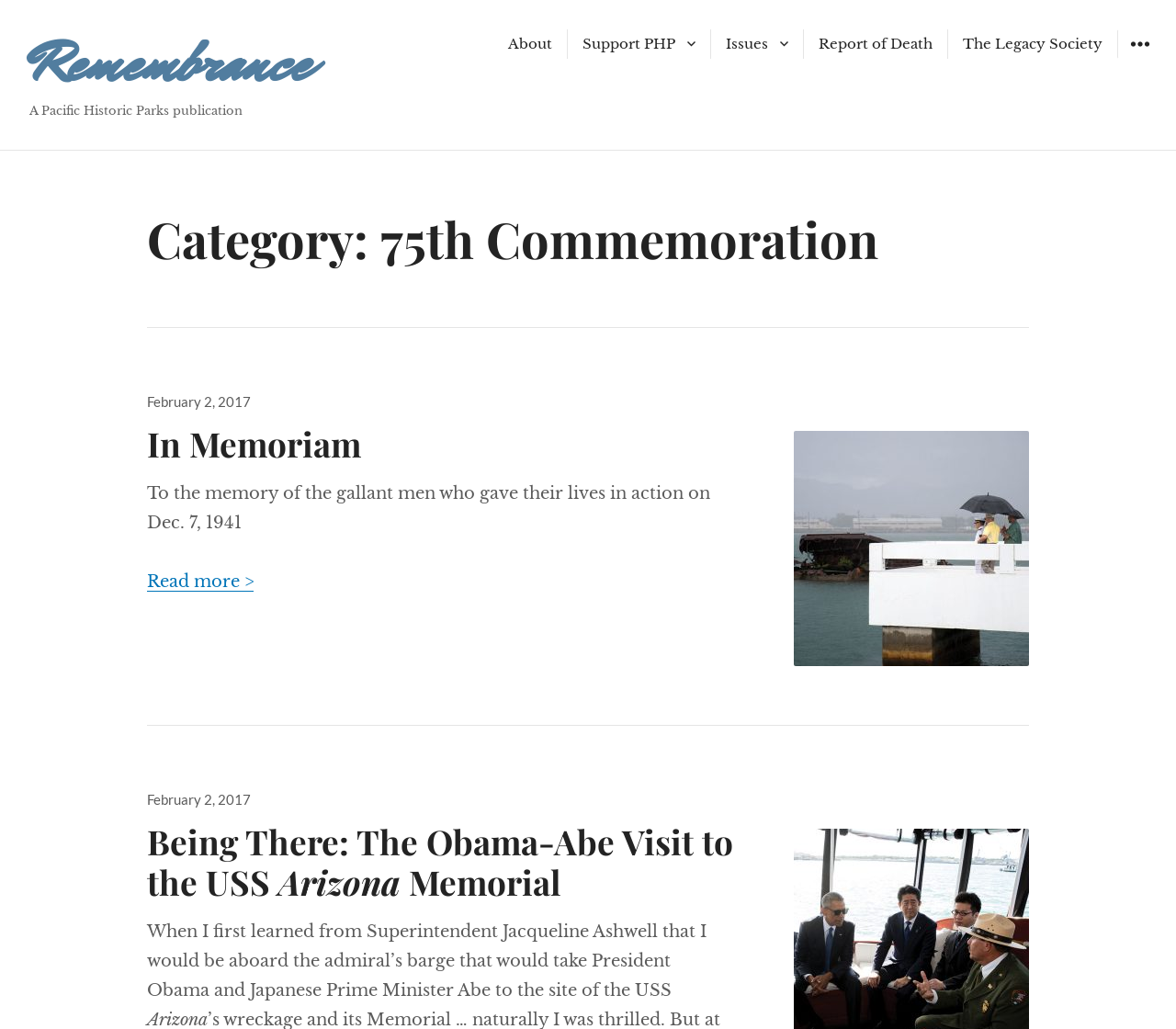What is the name of the publication?
Use the information from the image to give a detailed answer to the question.

The name of the publication can be found in the static text element 'A Pacific Historic Parks publication' located at the top of the webpage, which suggests that the webpage is a publication of Pacific Historic Parks.